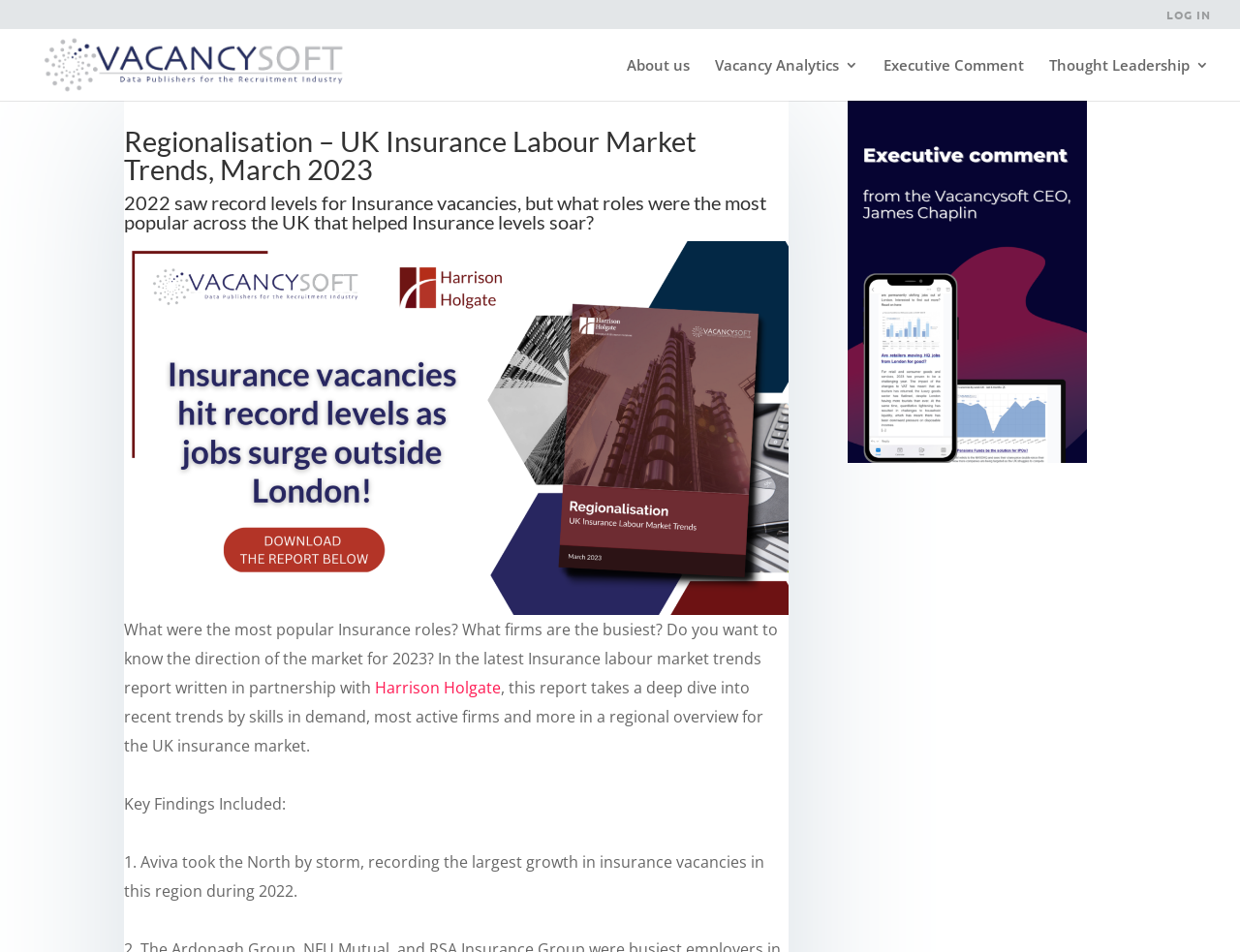Using the provided element description, identify the bounding box coordinates as (top-left x, top-left y, bottom-right x, bottom-right y). Ensure all values are between 0 and 1. Description: Vacancy Analytics

[0.577, 0.061, 0.692, 0.106]